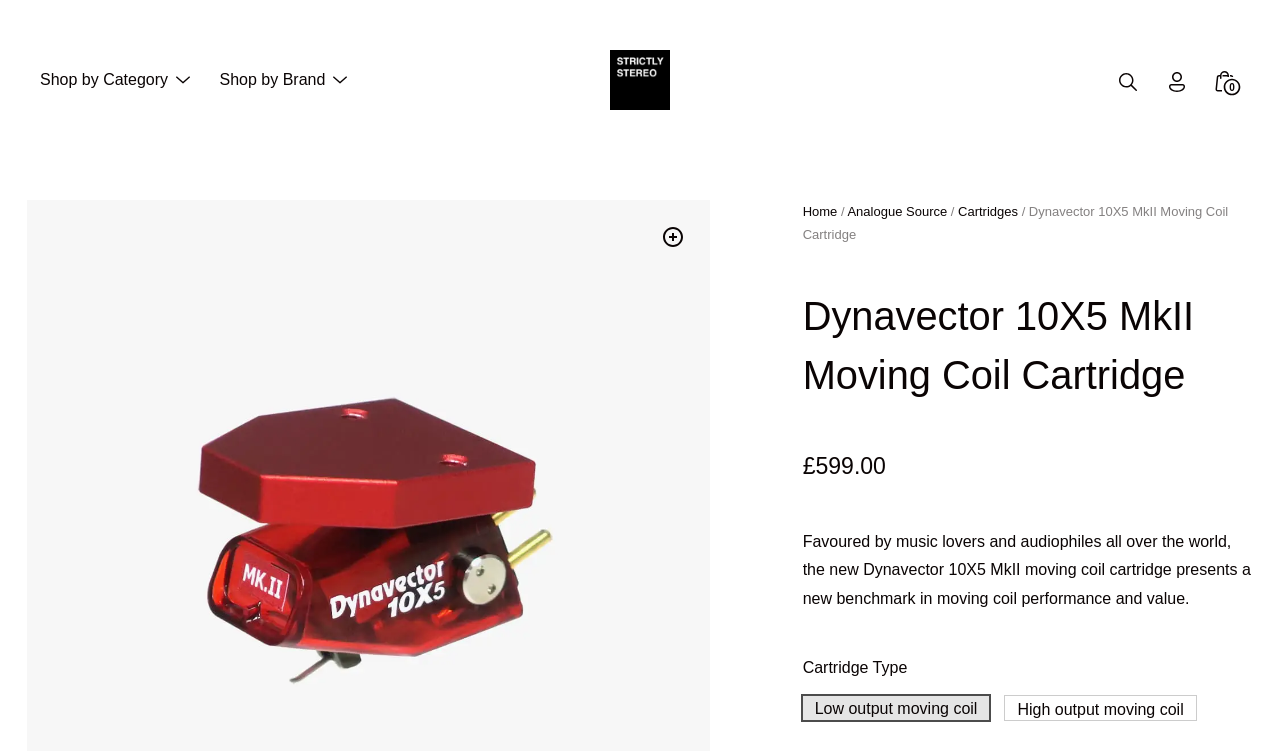Identify the bounding box coordinates of the area you need to click to perform the following instruction: "Select Low output moving coil cartridge type".

[0.627, 0.927, 0.773, 0.959]